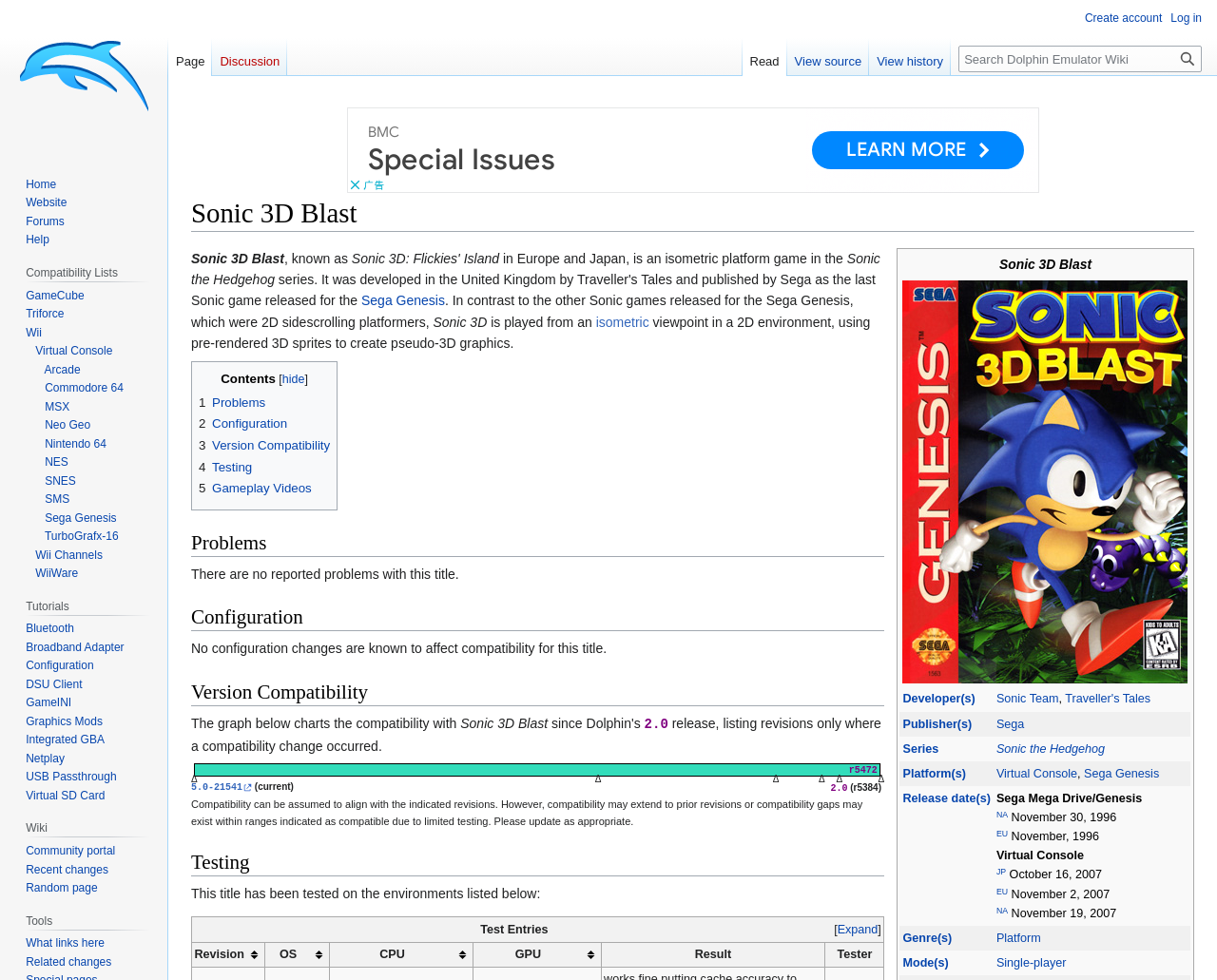Provide the bounding box coordinates of the section that needs to be clicked to accomplish the following instruction: "Click on the link to navigate to the Sonic the Hedgehog series page."

[0.819, 0.757, 0.908, 0.771]